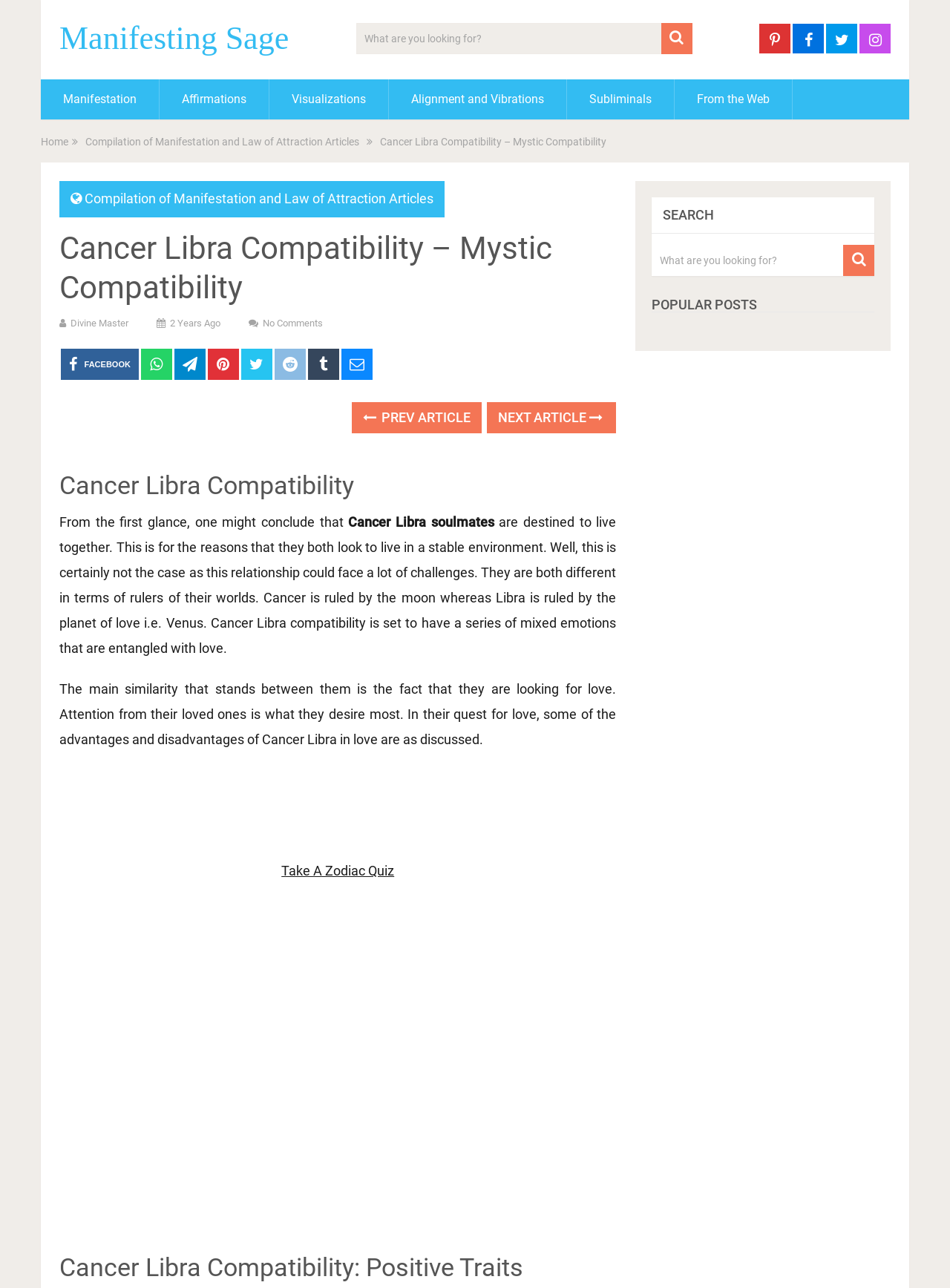Identify and extract the main heading from the webpage.

Cancer Libra Compatibility – Mystic Compatibility